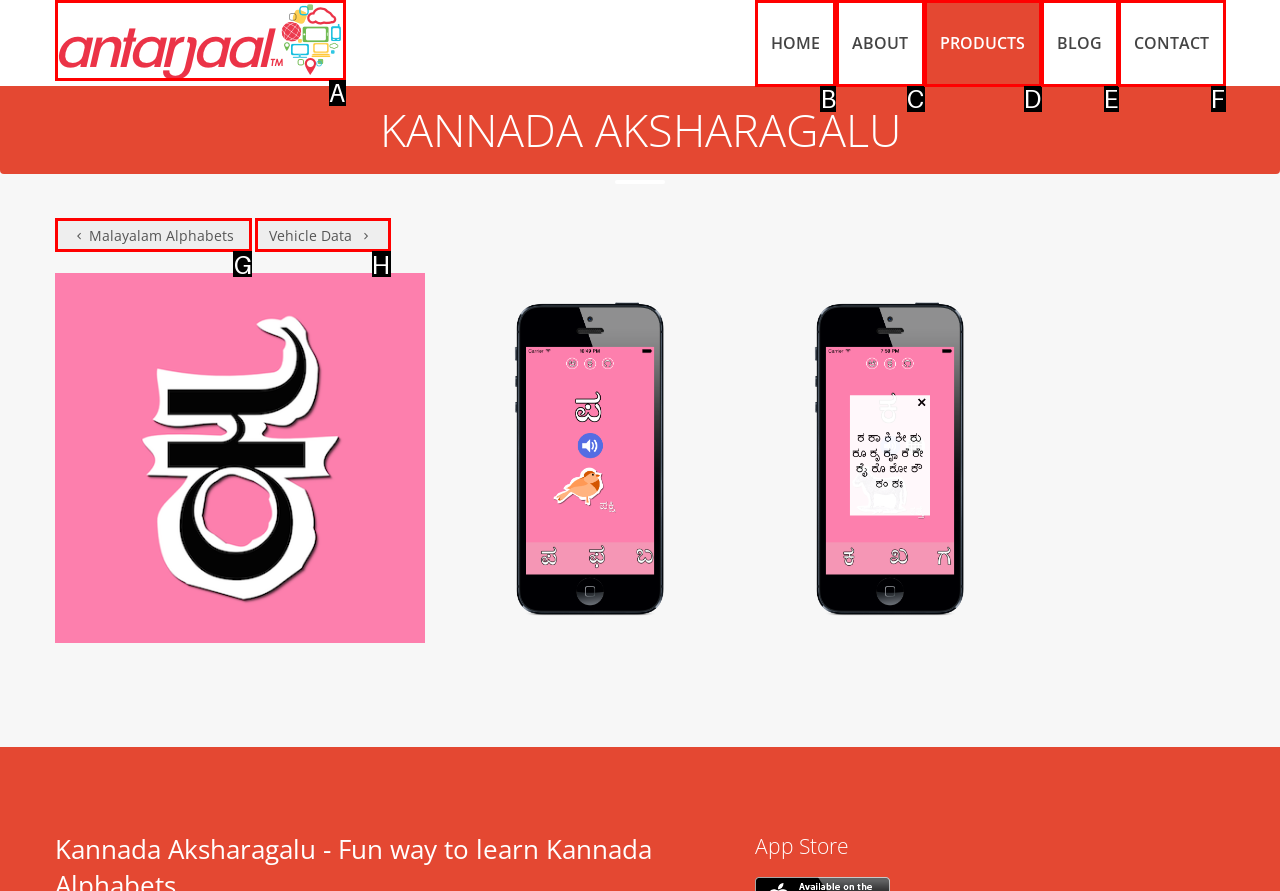Decide which HTML element to click to complete the task: go to home page Provide the letter of the appropriate option.

B